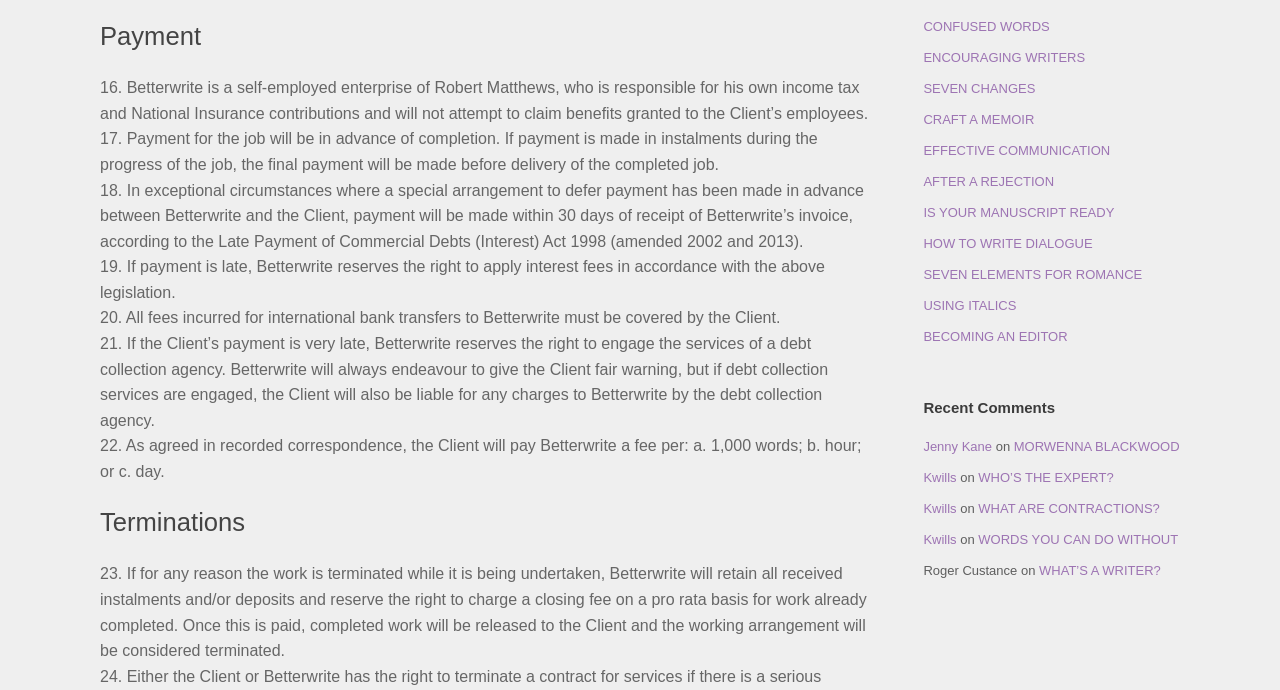Show me the bounding box coordinates of the clickable region to achieve the task as per the instruction: "Visit the EFFECTIVE COMMUNICATION page".

[0.721, 0.207, 0.867, 0.228]